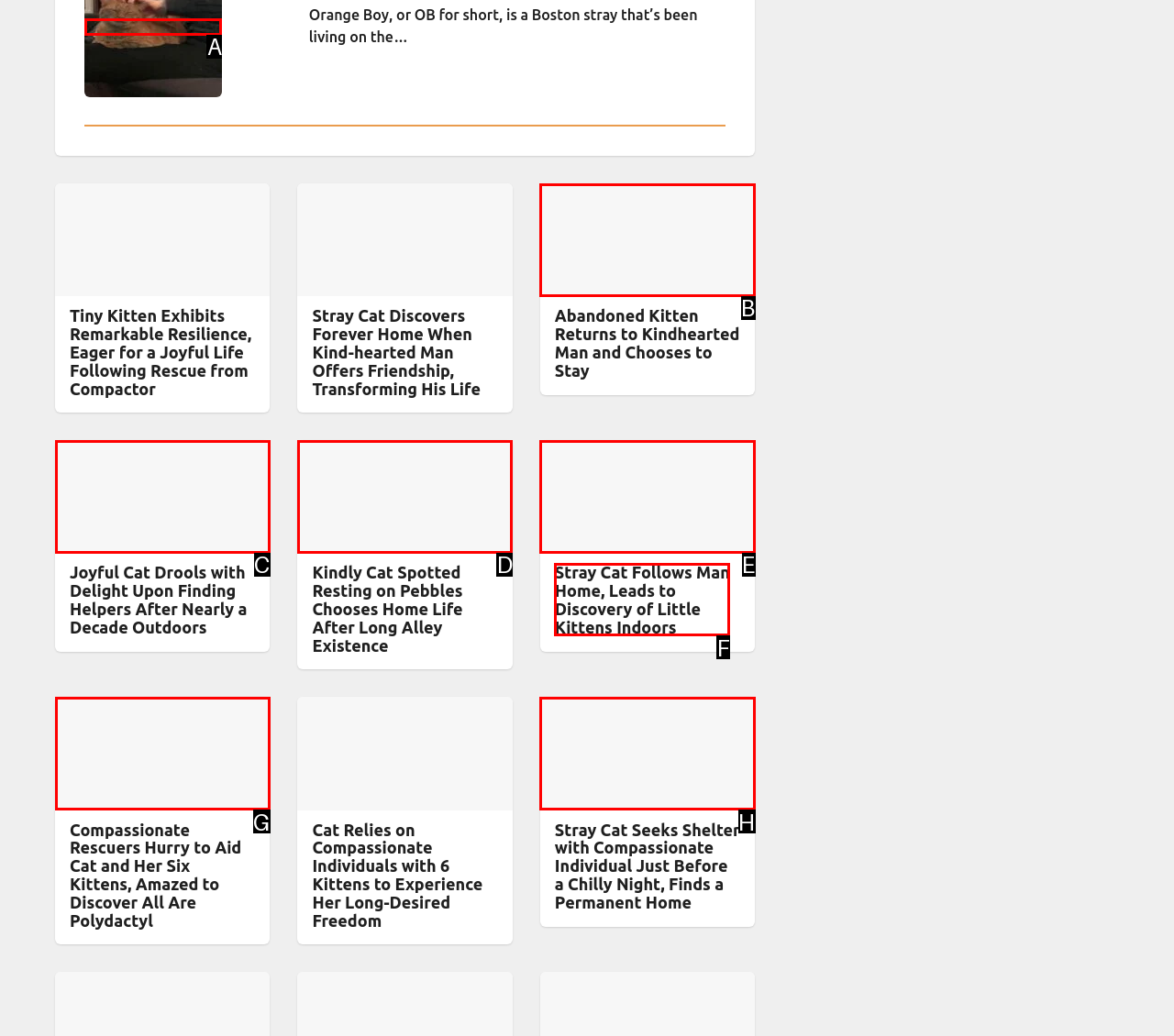Indicate the HTML element to be clicked to accomplish this task: Read about a stray cat's sweet personality Respond using the letter of the correct option.

A